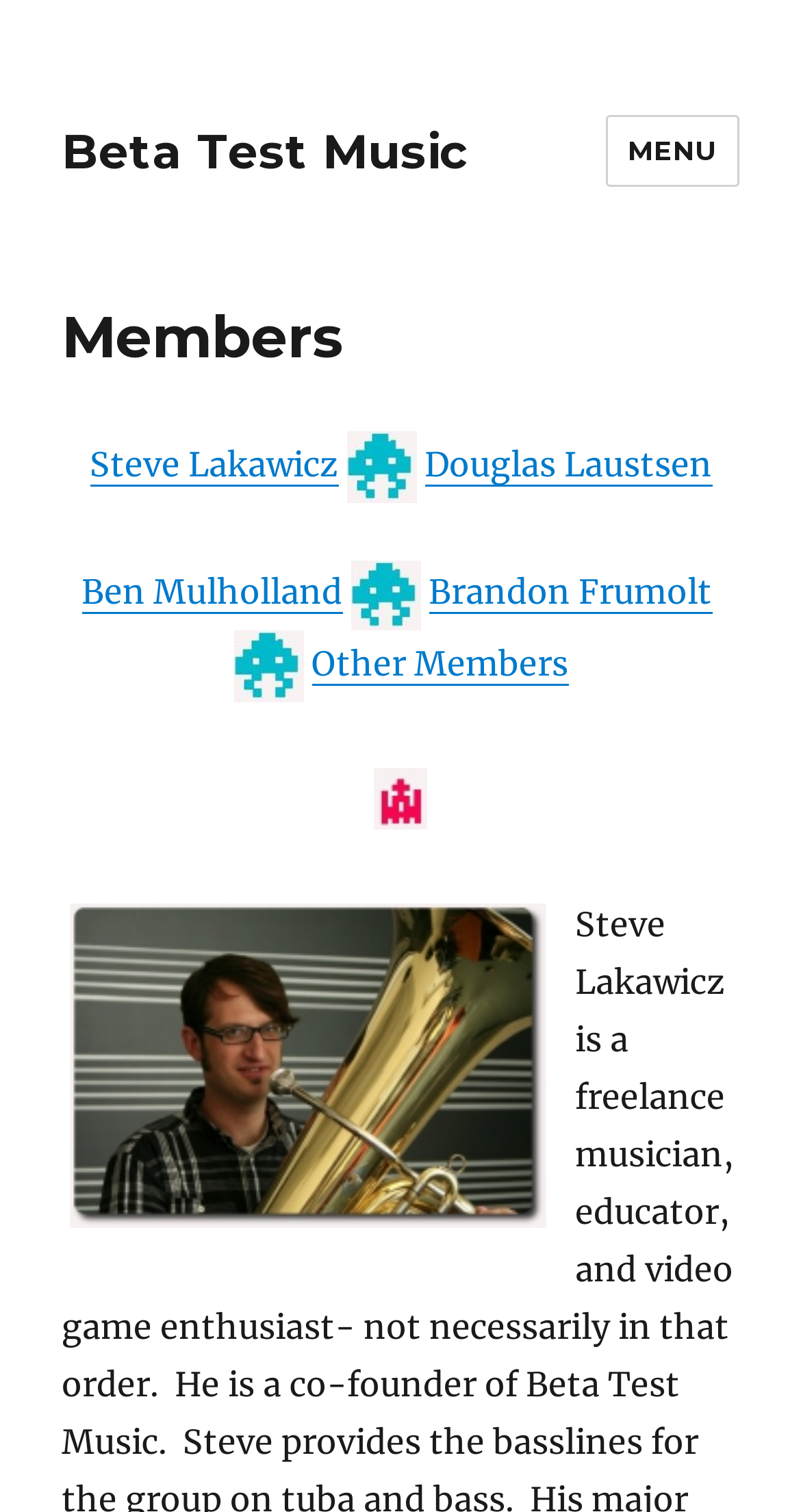Is there a link to 'Other Members'?
Using the image, give a concise answer in the form of a single word or short phrase.

Yes